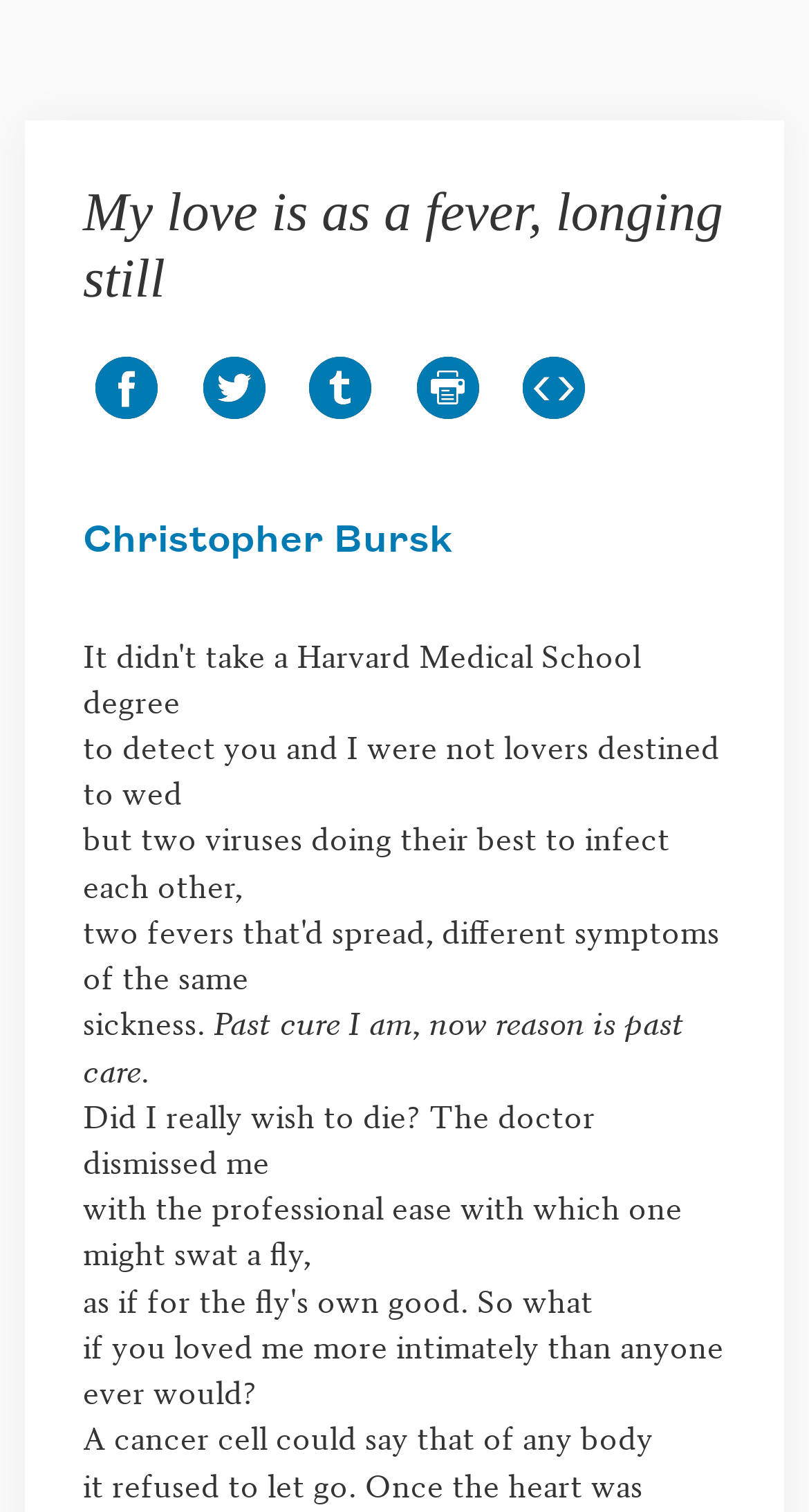How many social media sharing options are available?
Using the image as a reference, answer the question in detail.

I found the answer by counting the number of link elements with images, which are 'Share on Facebook', 'Share on Twitter', and 'Share on Tumblr', indicating three social media sharing options.